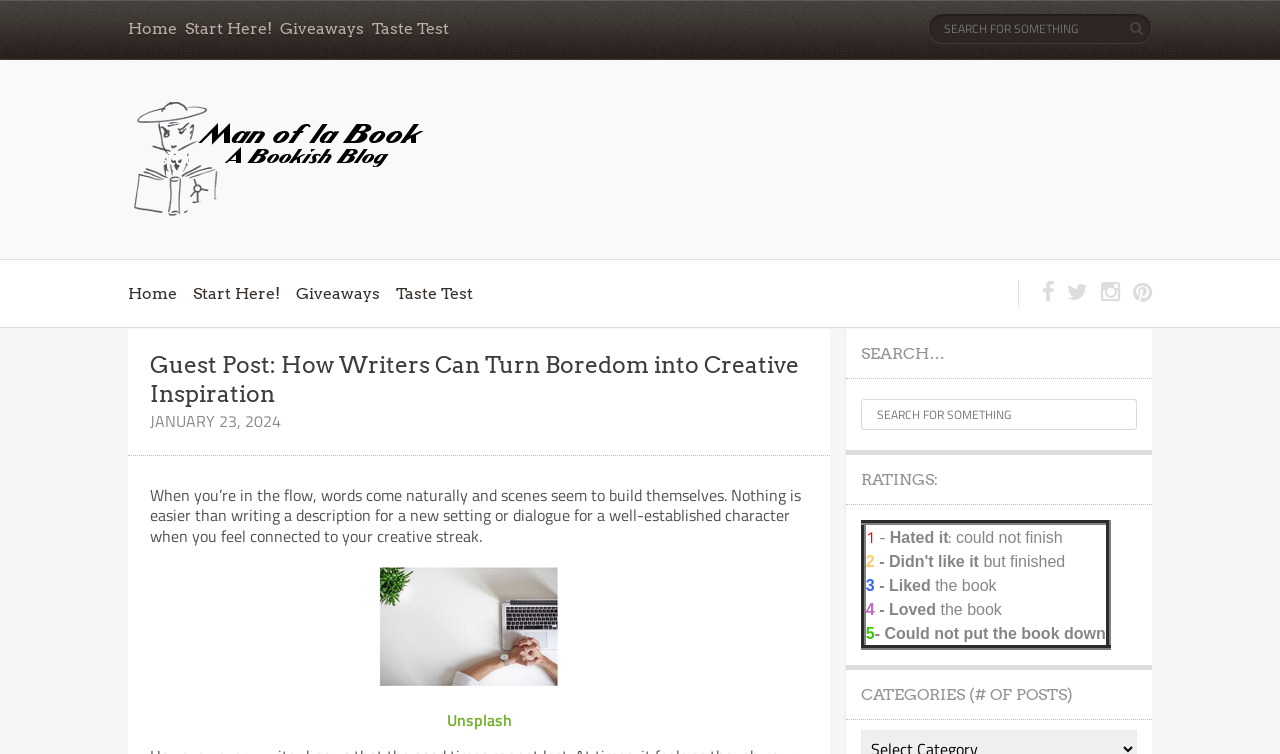Determine the main text heading of the webpage and provide its content.

Guest Post: How Writers Can Turn Boredom into Creative Inspiration